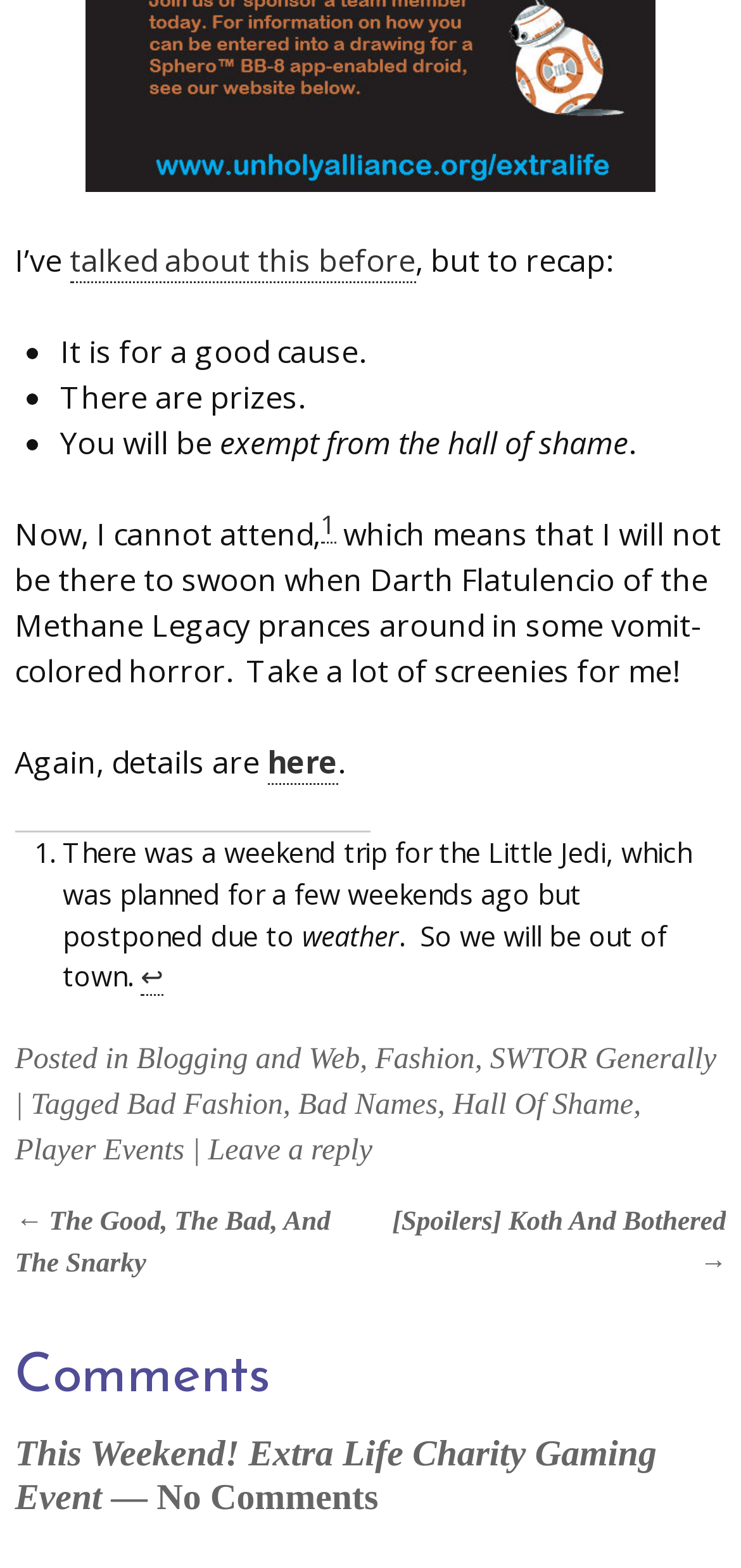Please locate the clickable area by providing the bounding box coordinates to follow this instruction: "View research group members".

None